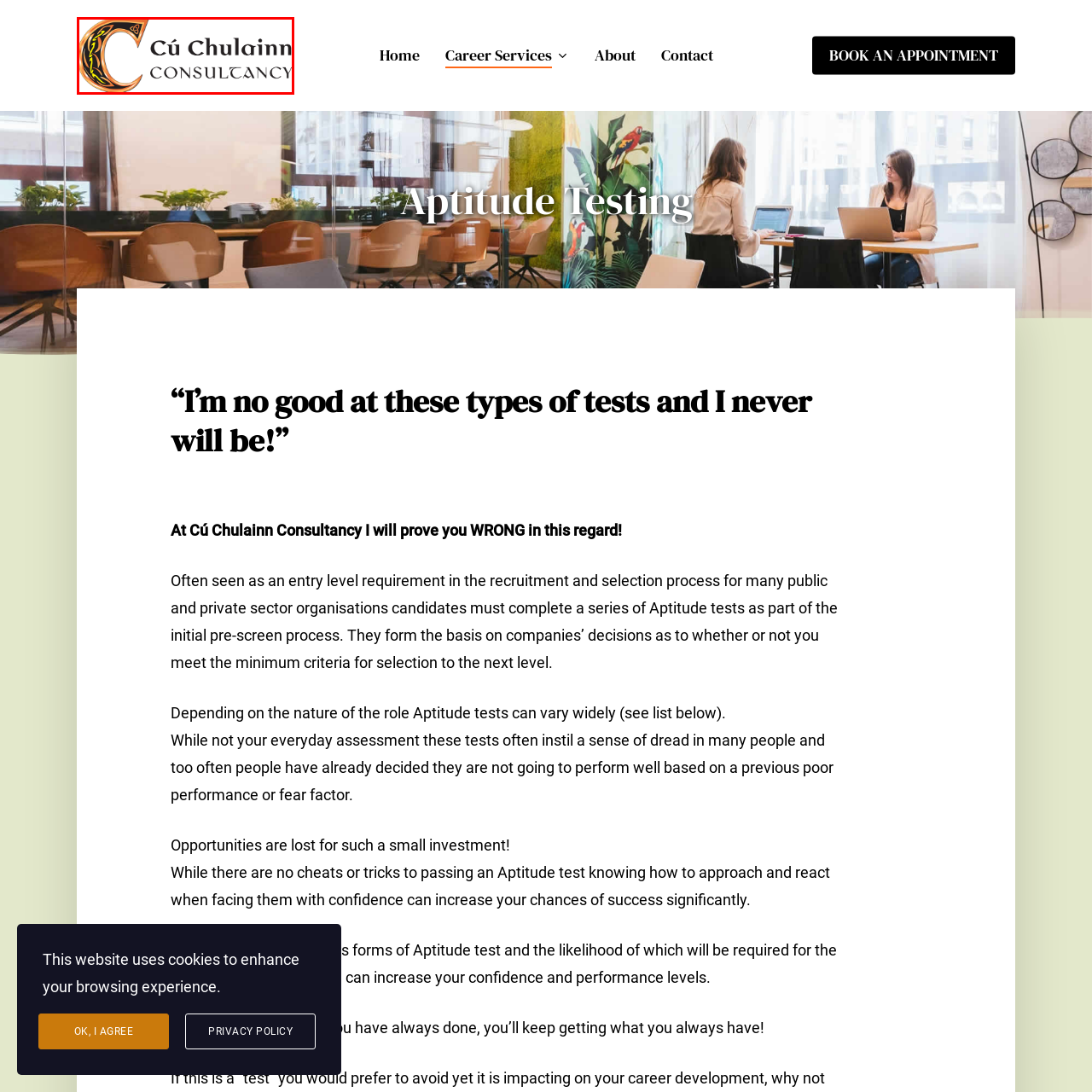Observe the section highlighted in yellow, What cultural heritage is reflected in the logo? 
Please respond using a single word or phrase.

Celtic